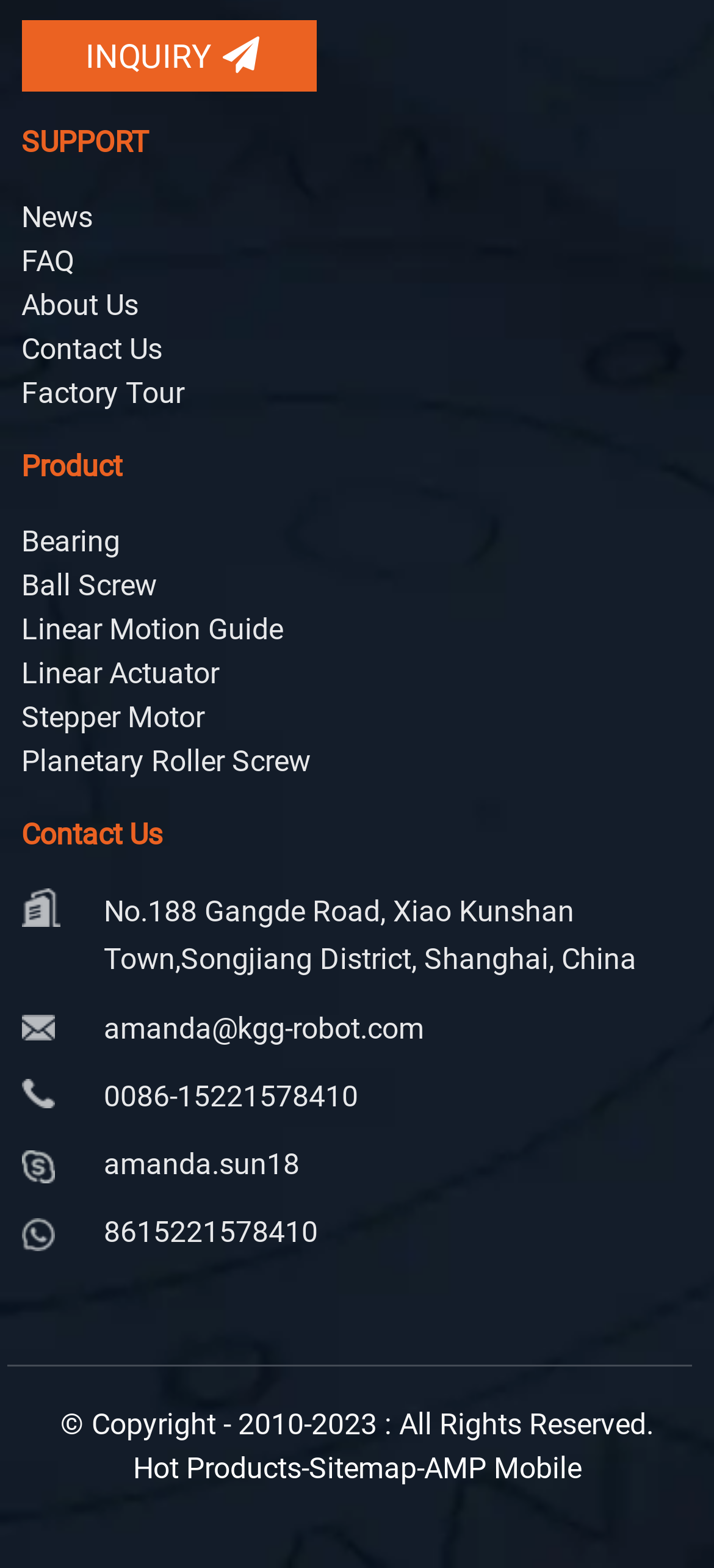Identify the bounding box coordinates of the section to be clicked to complete the task described by the following instruction: "View the 'Factory Tour'". The coordinates should be four float numbers between 0 and 1, formatted as [left, top, right, bottom].

[0.03, 0.237, 0.951, 0.265]